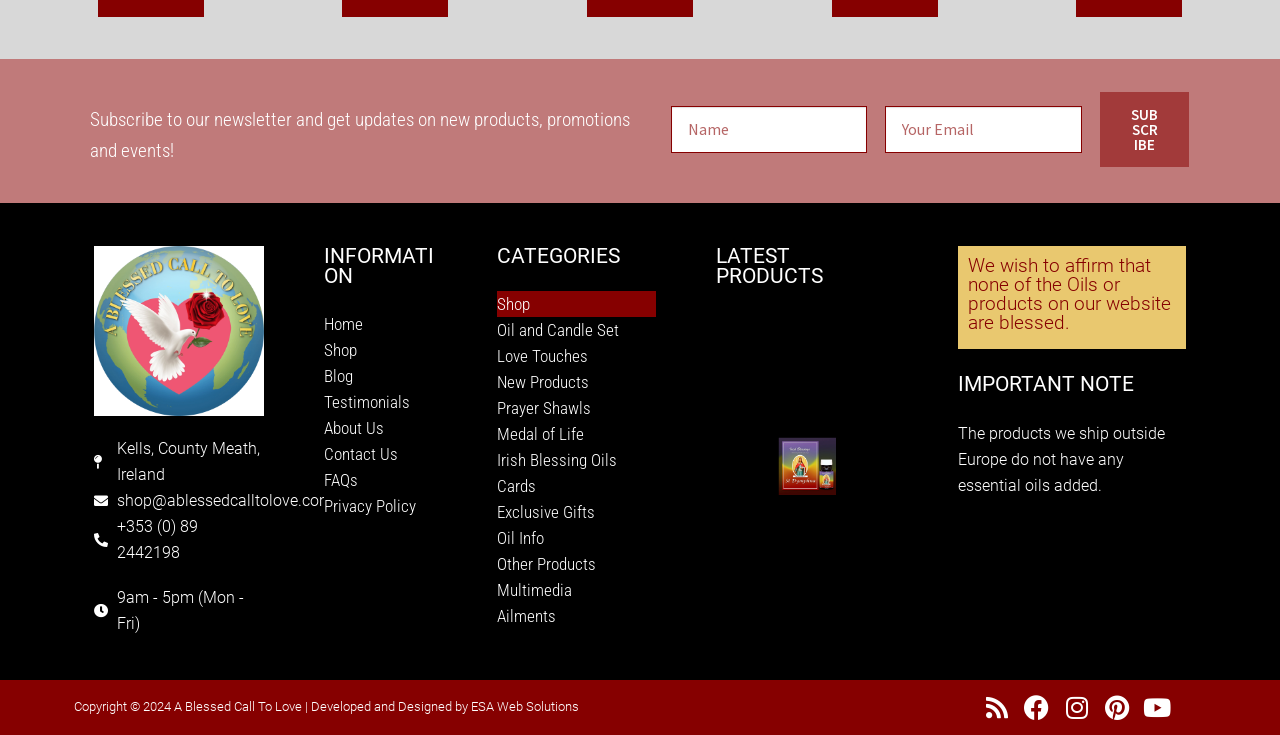Using the webpage screenshot, locate the HTML element that fits the following description and provide its bounding box: "Irish Blessing Oils".

[0.388, 0.608, 0.513, 0.644]